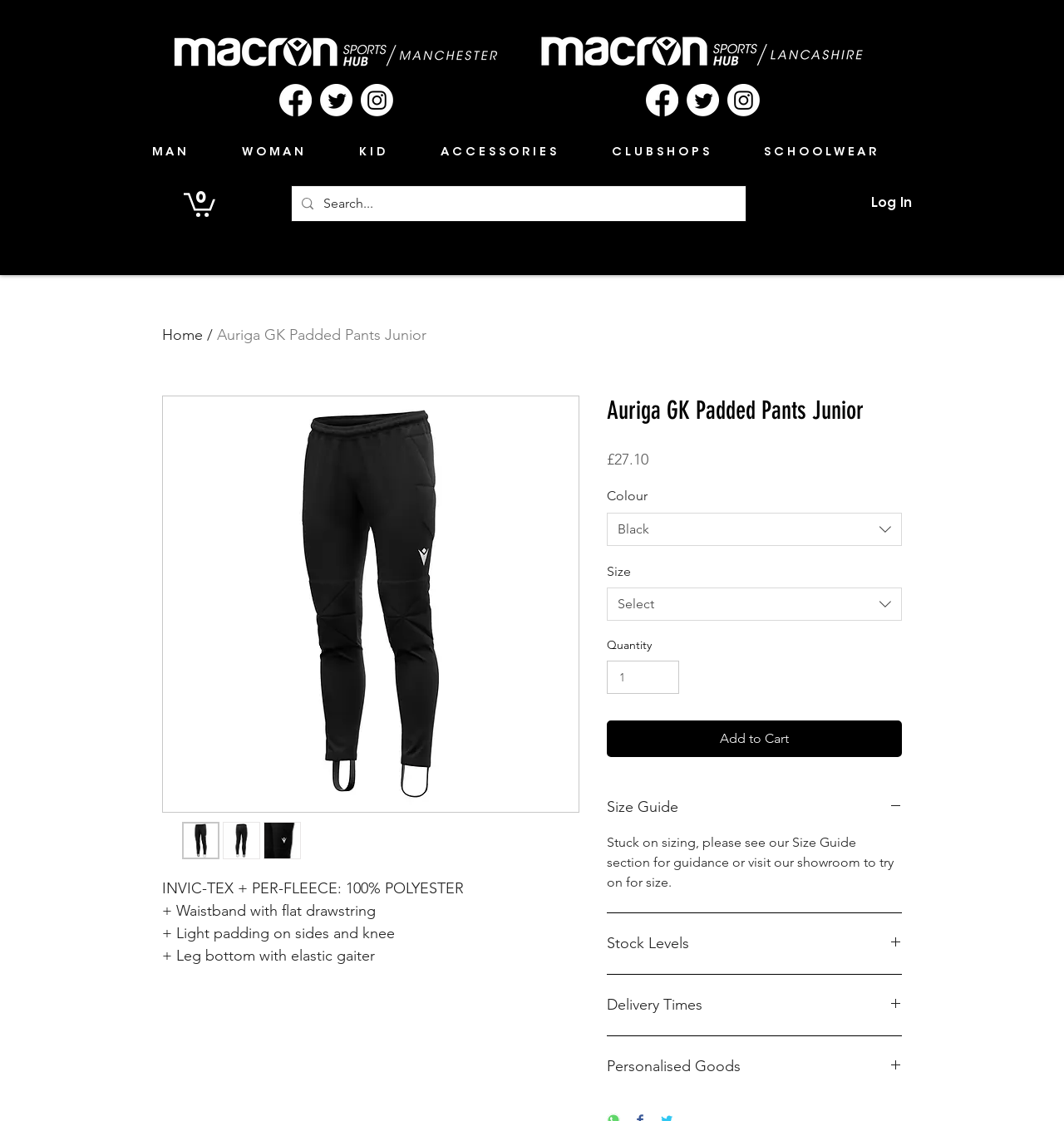Determine the bounding box coordinates in the format (top-left x, top-left y, bottom-right x, bottom-right y). Ensure all values are floating point numbers between 0 and 1. Identify the bounding box of the UI element described by: June 2023

None